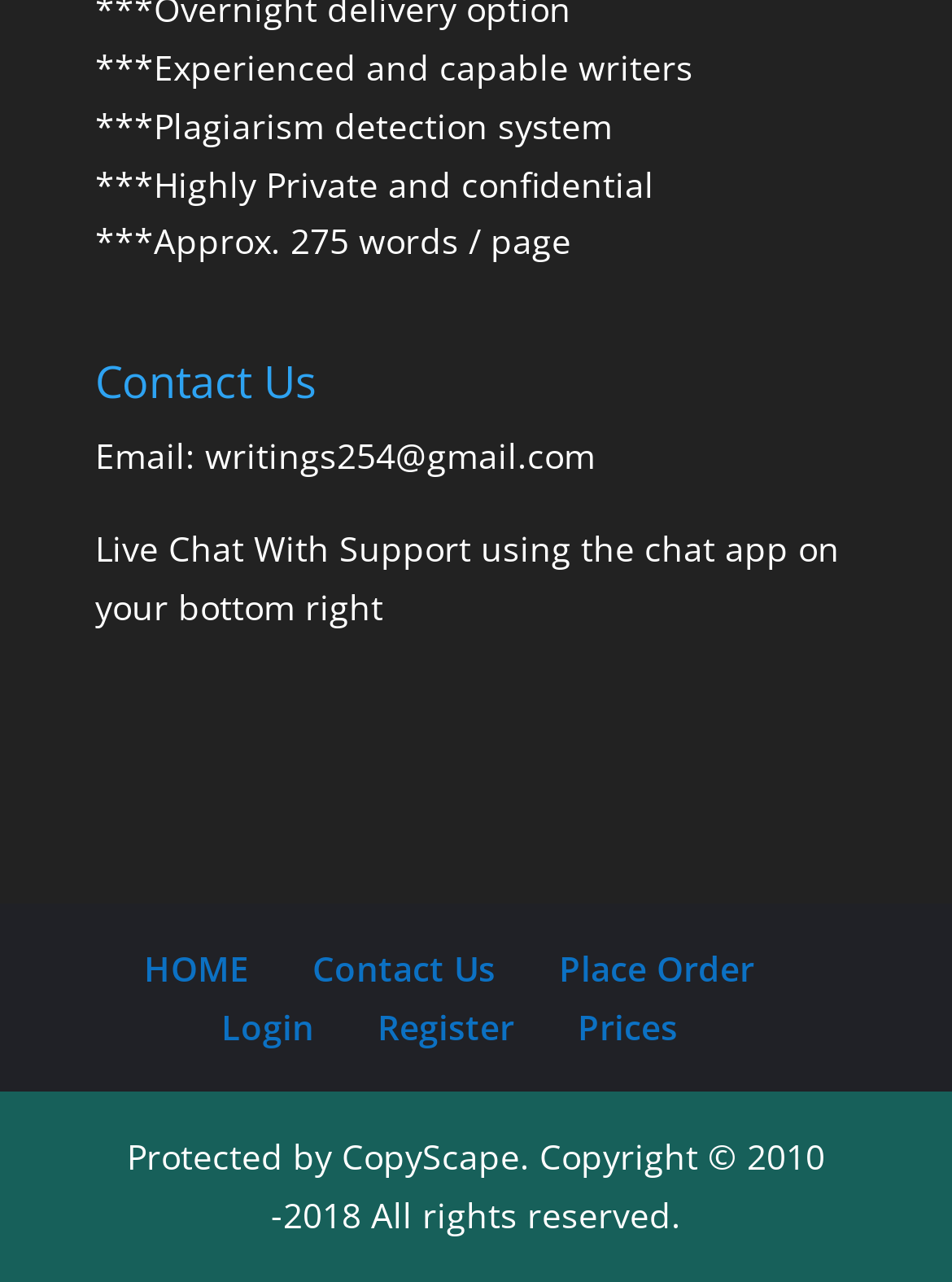What is the name of the plagiarism detection system used?
Refer to the screenshot and deliver a thorough answer to the question presented.

The webpage does not explicitly mention the name of the plagiarism detection system used, it only mentions that they have a '***Plagiarism detection system'.